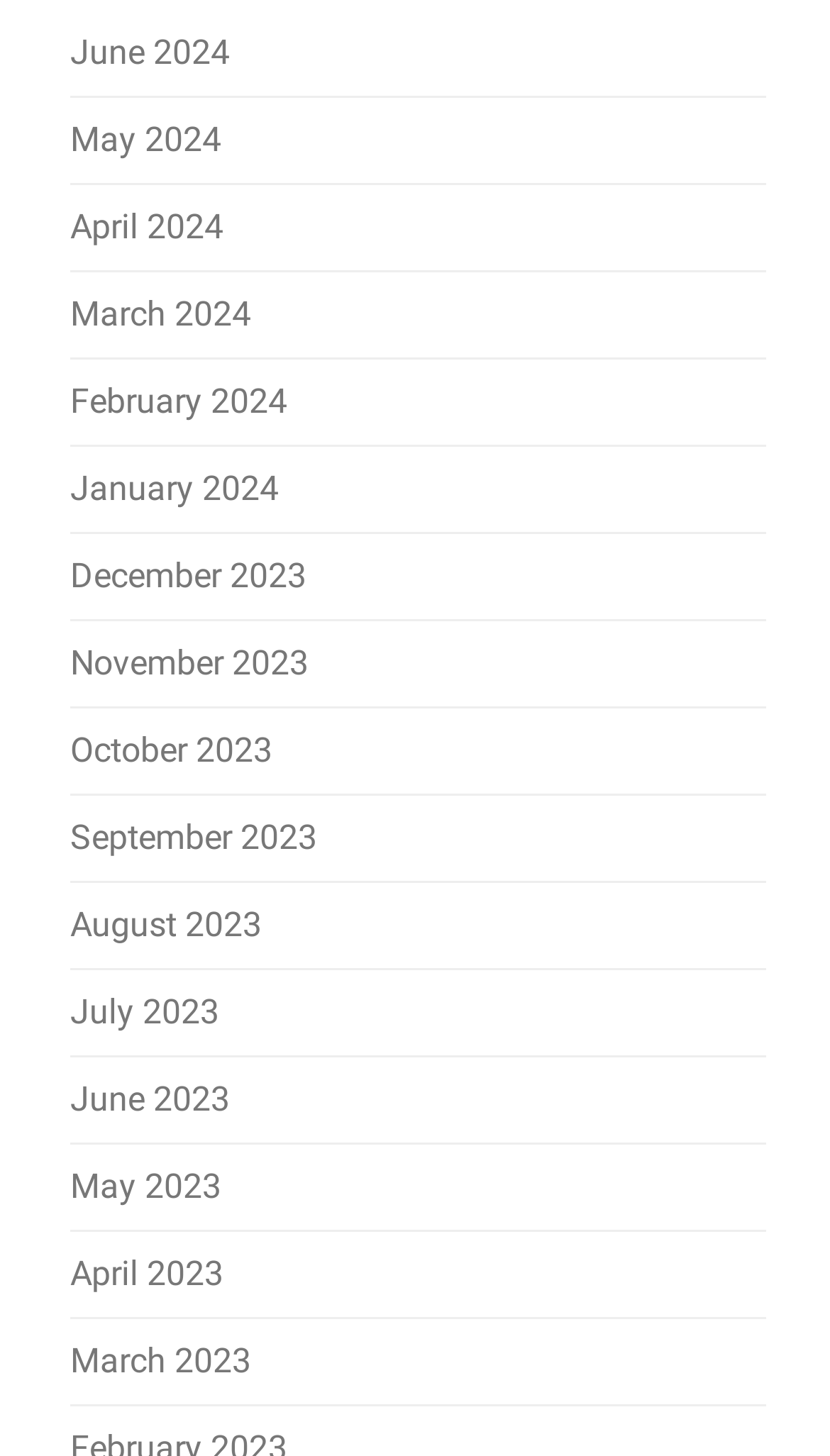Find the bounding box coordinates of the clickable area that will achieve the following instruction: "browse April 2024".

[0.085, 0.142, 0.269, 0.17]